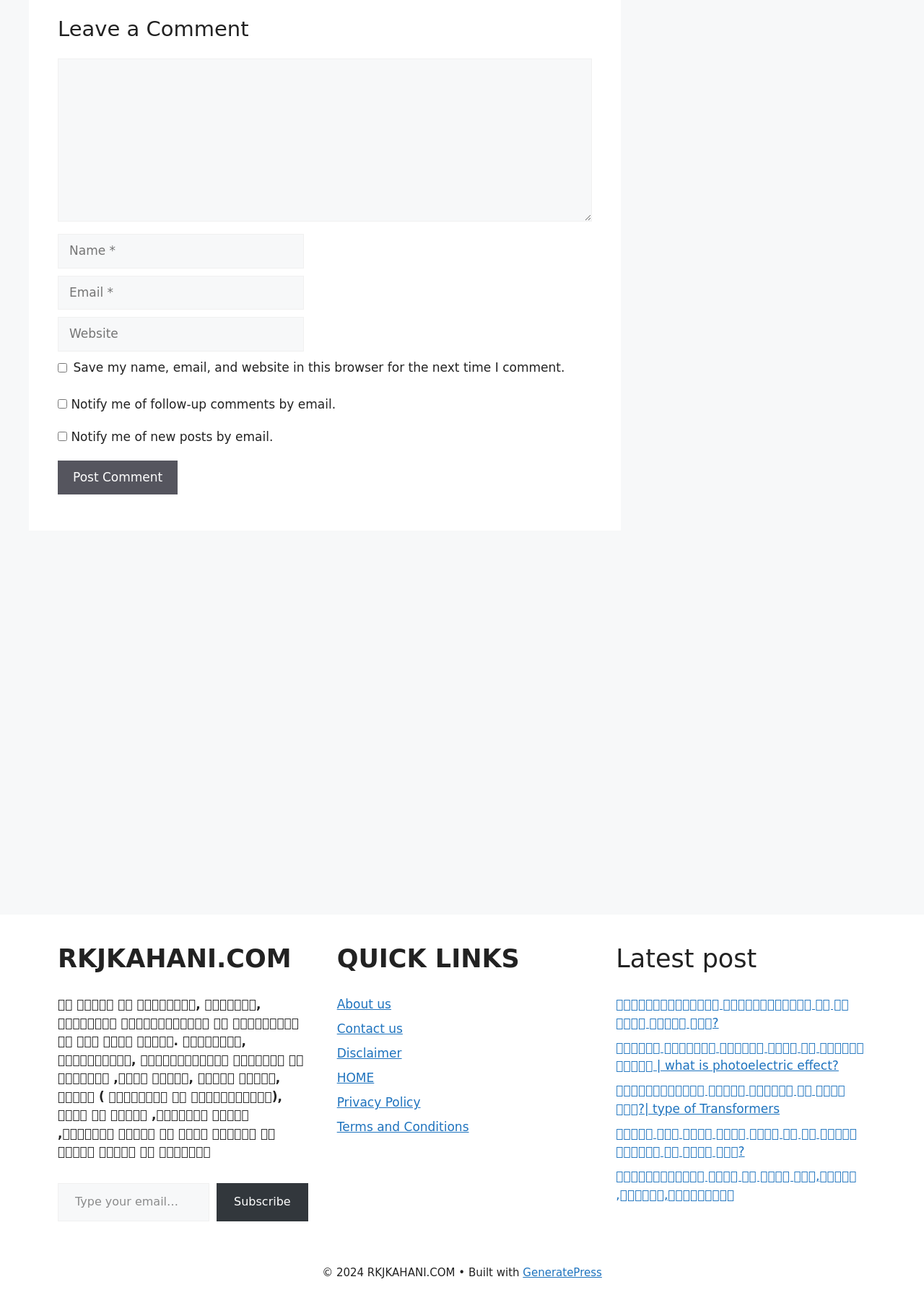What is the topic of the latest post listed?
Refer to the image and give a detailed answer to the query.

The latest post section lists several links to articles, including 'डिस्ट्रीब्यूशन ट्रांसफार्मर से आप क्या समझते हैं?', 'ट्रांसफार्मर कितने प्रकार के होते हैं?', and 'ट्रांसफार्मर क्या है इसके भाग,कार्य,प्रकार,सिद्धान्त', indicating that the topic of the latest post is related to transformers.